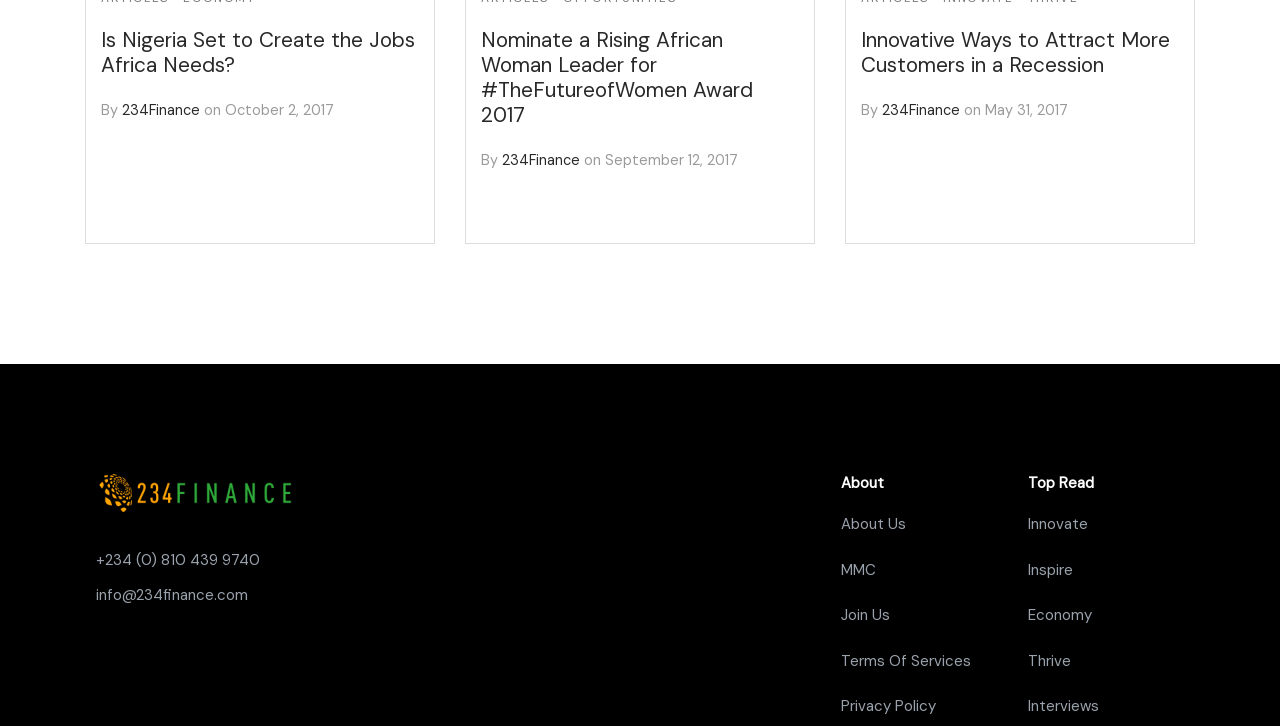Who is the author of the second article?
Based on the image, provide a one-word or brief-phrase response.

234Finance